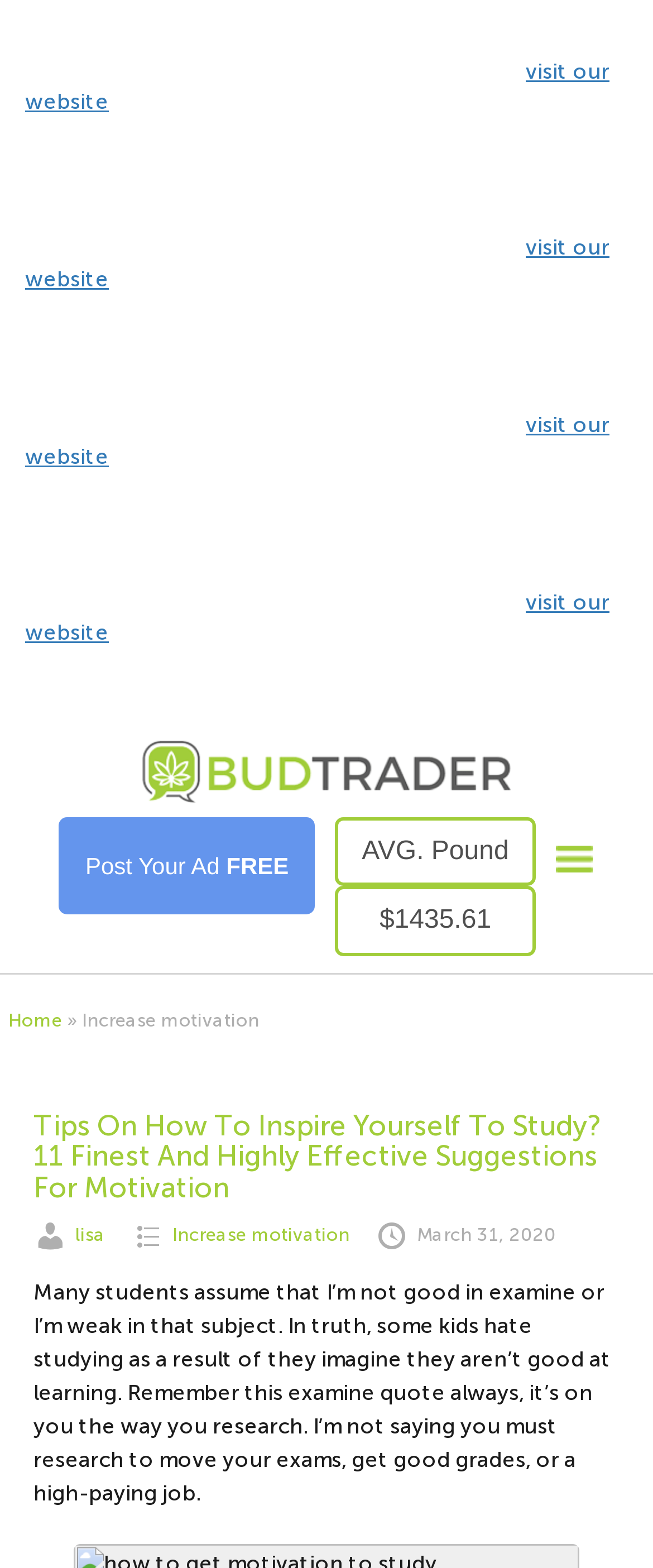What is the title of the article?
Use the information from the image to give a detailed answer to the question.

The title of the article can be found in the heading element that says 'Tips On How To Inspire Yourself To Study? 11 Finest And Highly Effective Suggestions For Motivation'.